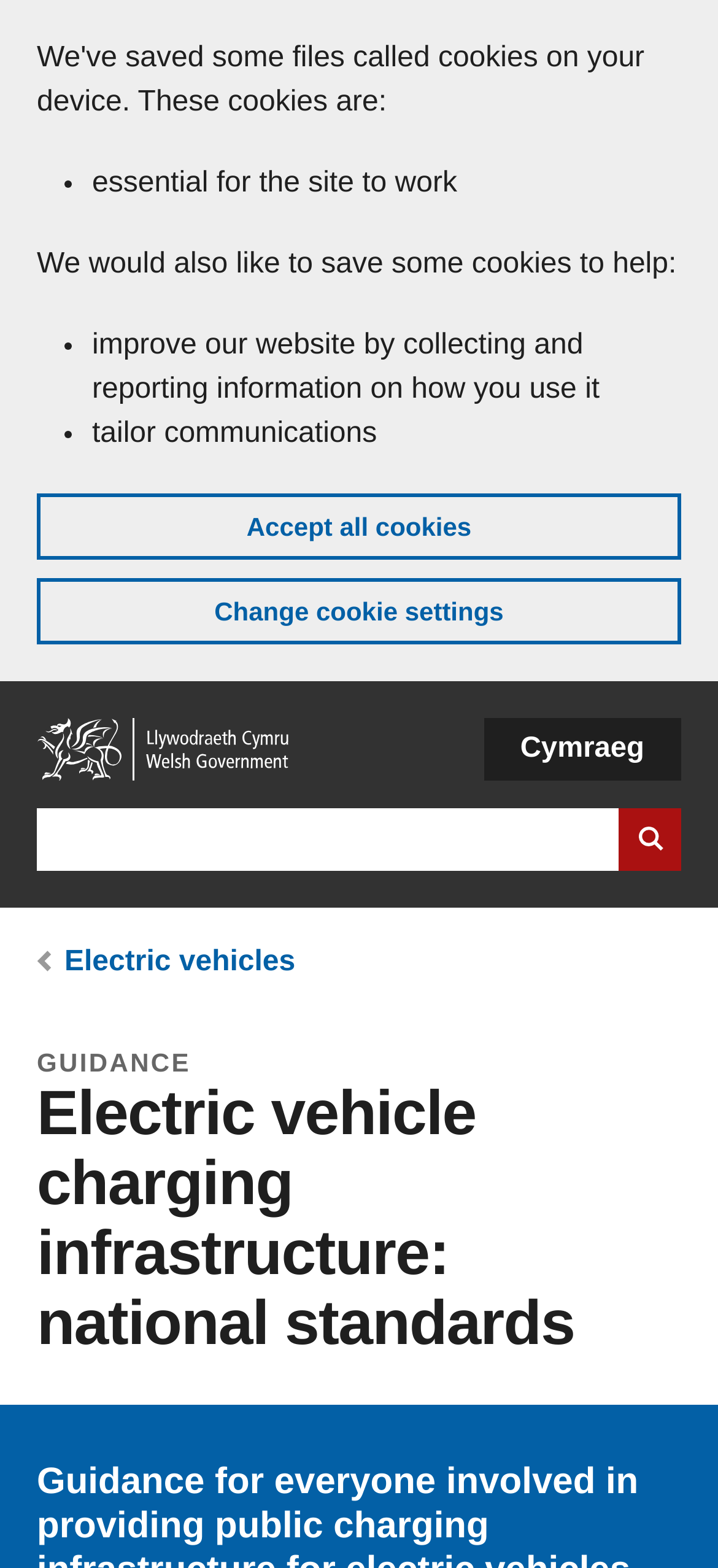Please give the bounding box coordinates of the area that should be clicked to fulfill the following instruction: "Go to the home page". The coordinates should be in the format of four float numbers from 0 to 1, i.e., [left, top, right, bottom].

[0.051, 0.458, 0.41, 0.498]